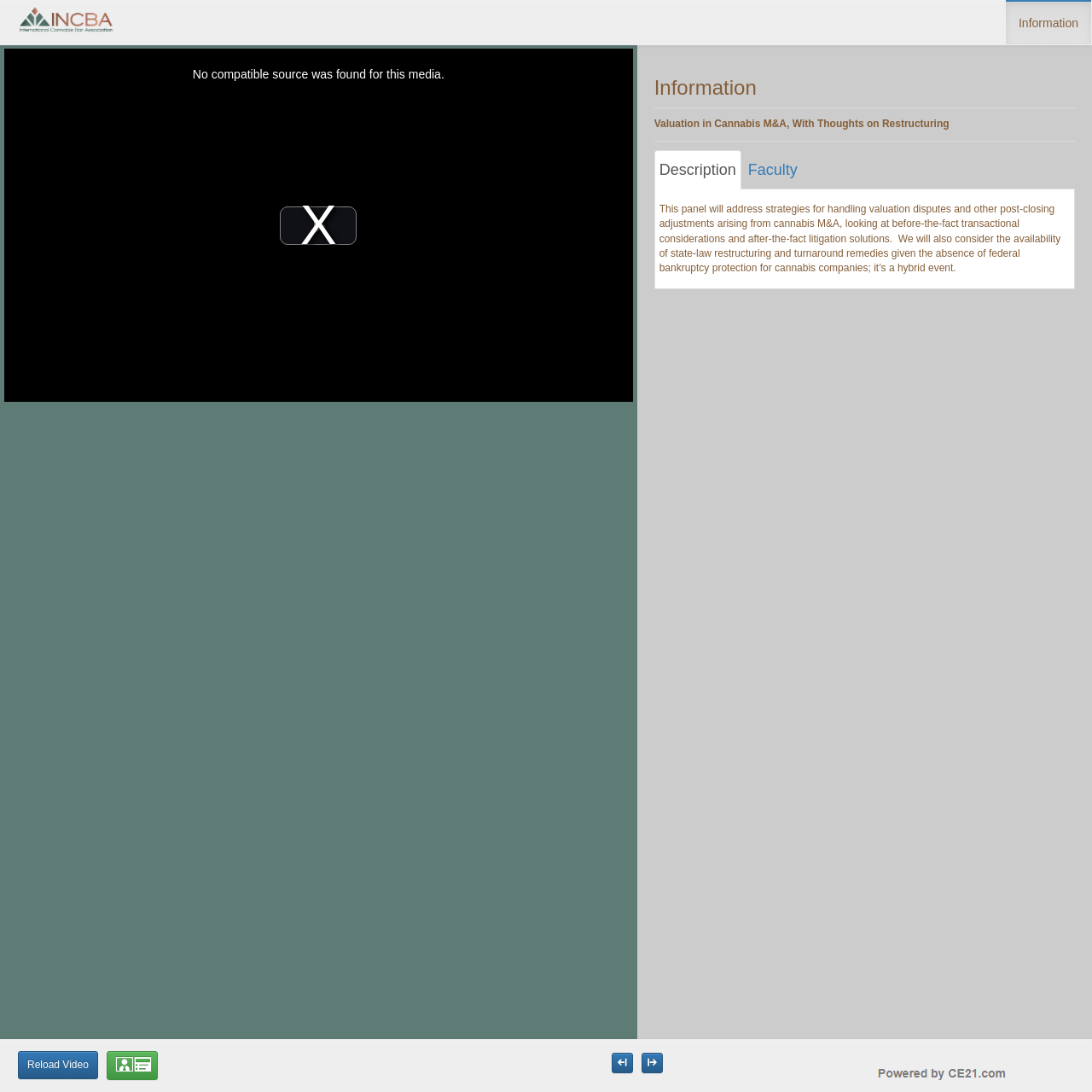What is the topic of the video?
Offer a detailed and full explanation in response to the question.

I inferred this from the StaticText element 'Valuation in Cannabis M&A, With Thoughts on Restructuring' which is a title-like element on the webpage, and also from the description in the tabpanel element which mentions 'handling valuation disputes and other post-closing adjustments arising from cannabis M&A'.